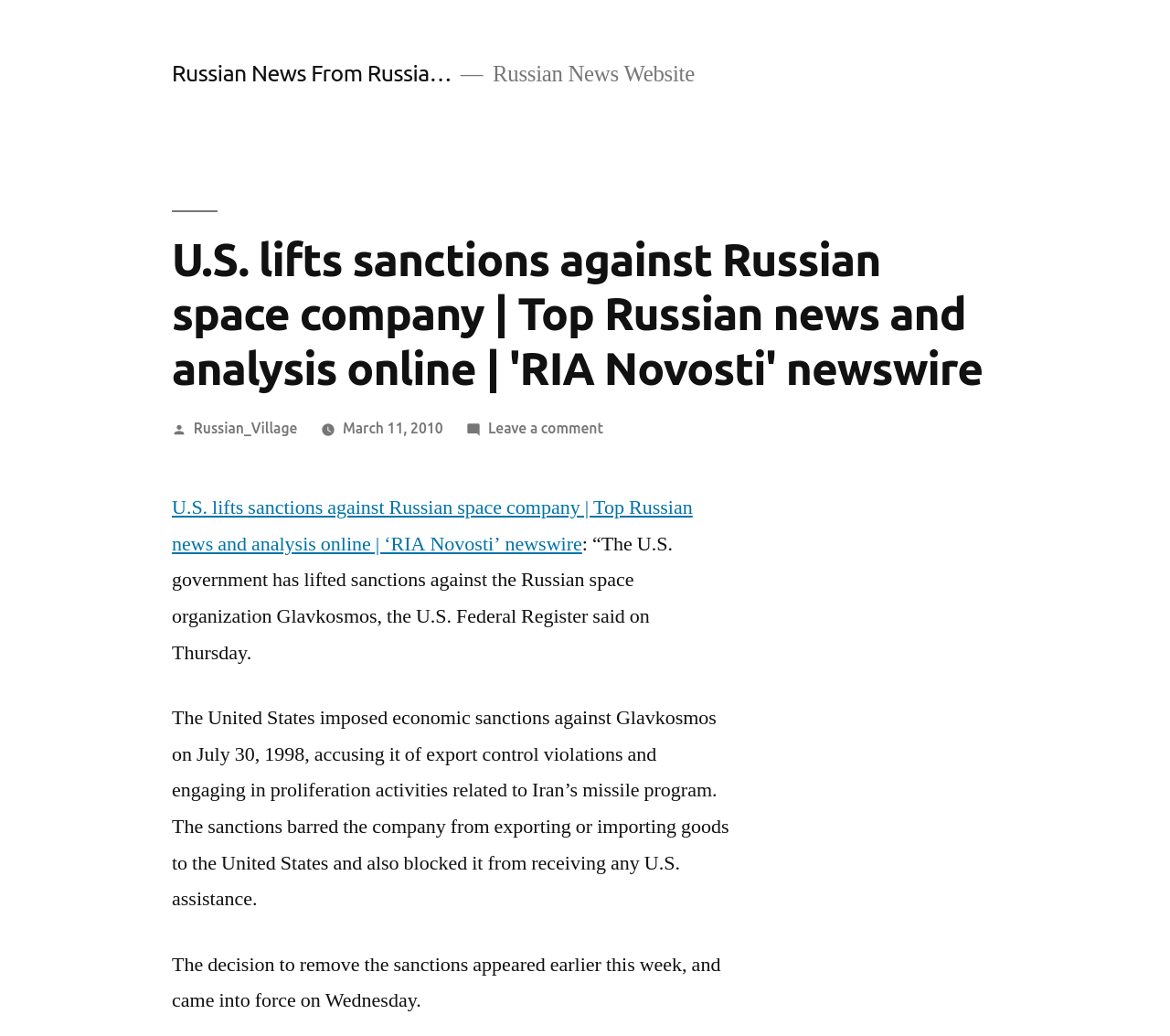Please find and generate the text of the main header of the webpage.

U.S. lifts sanctions against Russian space company | Top Russian news and analysis online | 'RIA Novosti' newswire